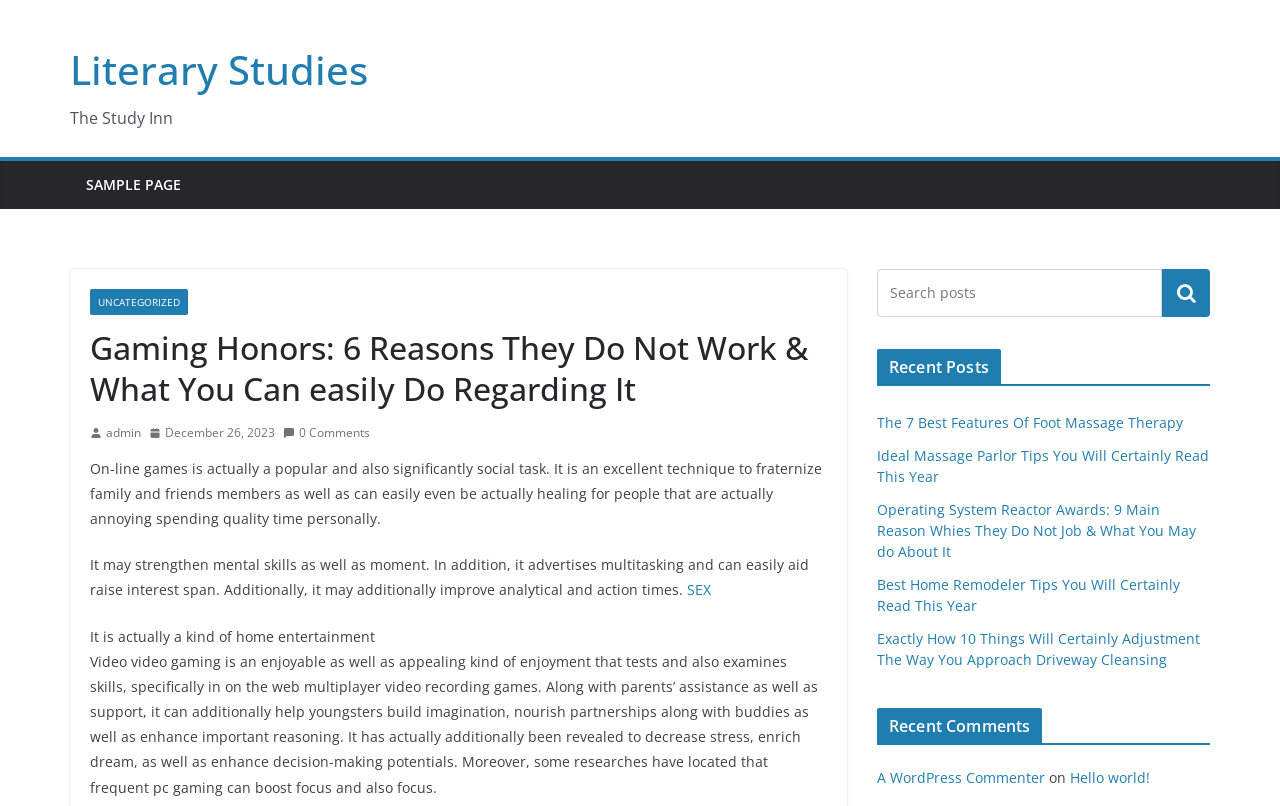Identify and provide the text content of the webpage's primary headline.

Gaming Honors: 6 Reasons They Do Not Work & What You Can easily Do Regarding It